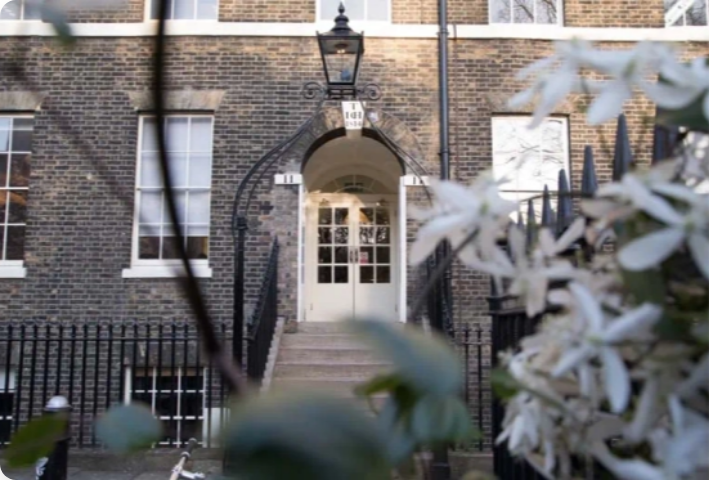Explain the contents of the image with as much detail as possible.

The image depicts a charming entrance to a historic brick building, showcasing a beautifully arched doorway framed by elegant wrought iron railings. The doorway features double doors with glass panels, which reflect the surrounding landscape. Above the entrance, a traditional lantern adds a touch of classic elegance, illuminating the pathway leading up to the door. In the foreground, delicate white flowers and lush greenery hint at the arrival of spring, creating a serene and inviting atmosphere. Shadowy branches add depth to the composition, suggesting a connection to the natural world. This setting hints at the potential for new opportunities and a welcoming environment, making it a fitting visual representation for a place associated with awards and career advancement, as indicated by its context on the webpage.